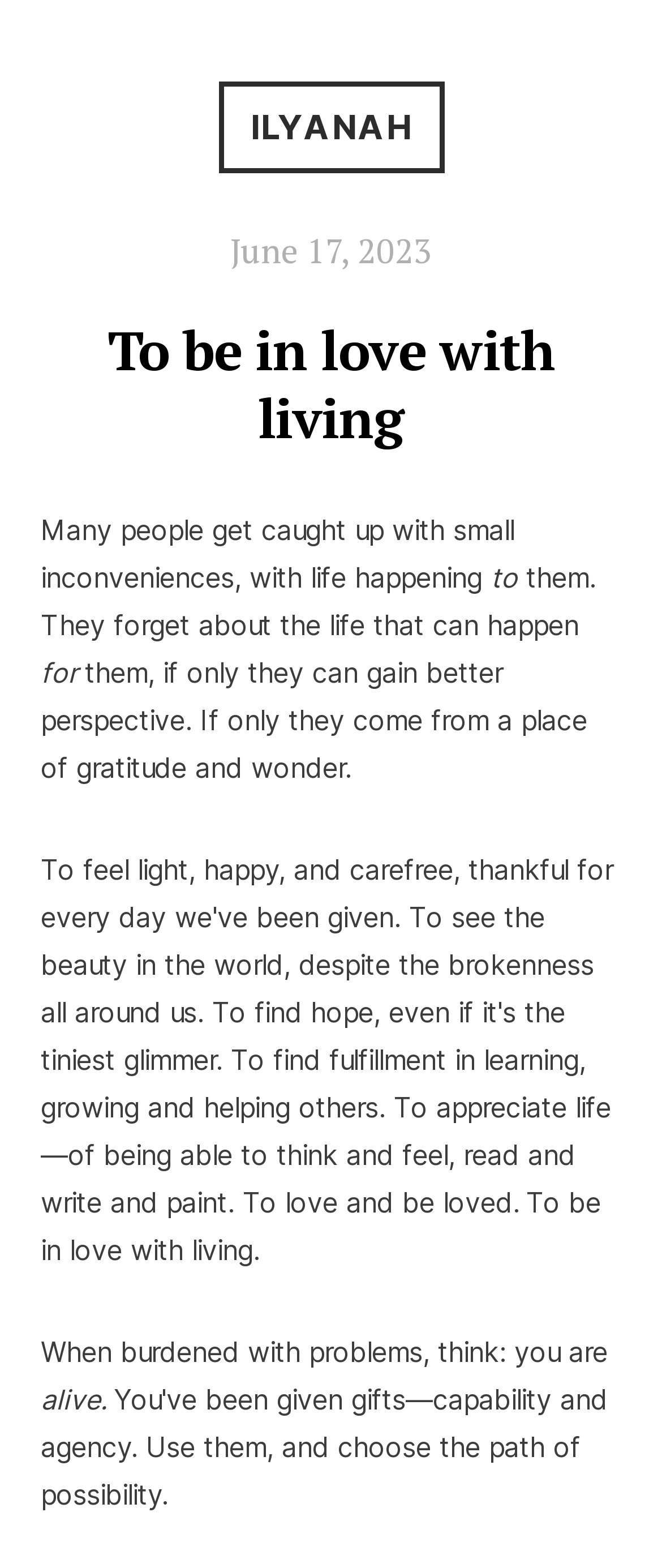Please determine the heading text of this webpage.

To be in love with living